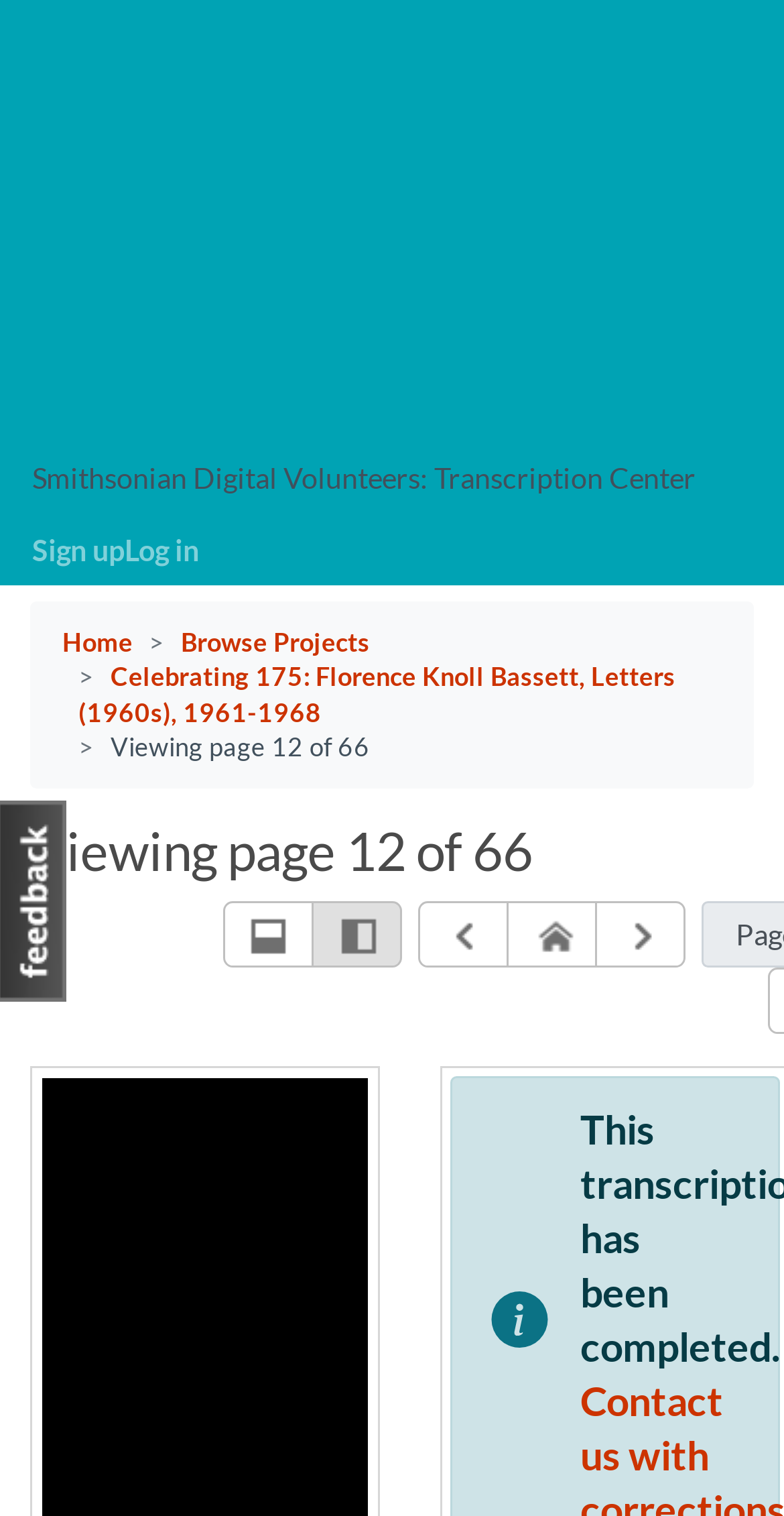Show the bounding box coordinates for the HTML element as described: "Switch to horizontal layout".

[0.397, 0.594, 0.513, 0.638]